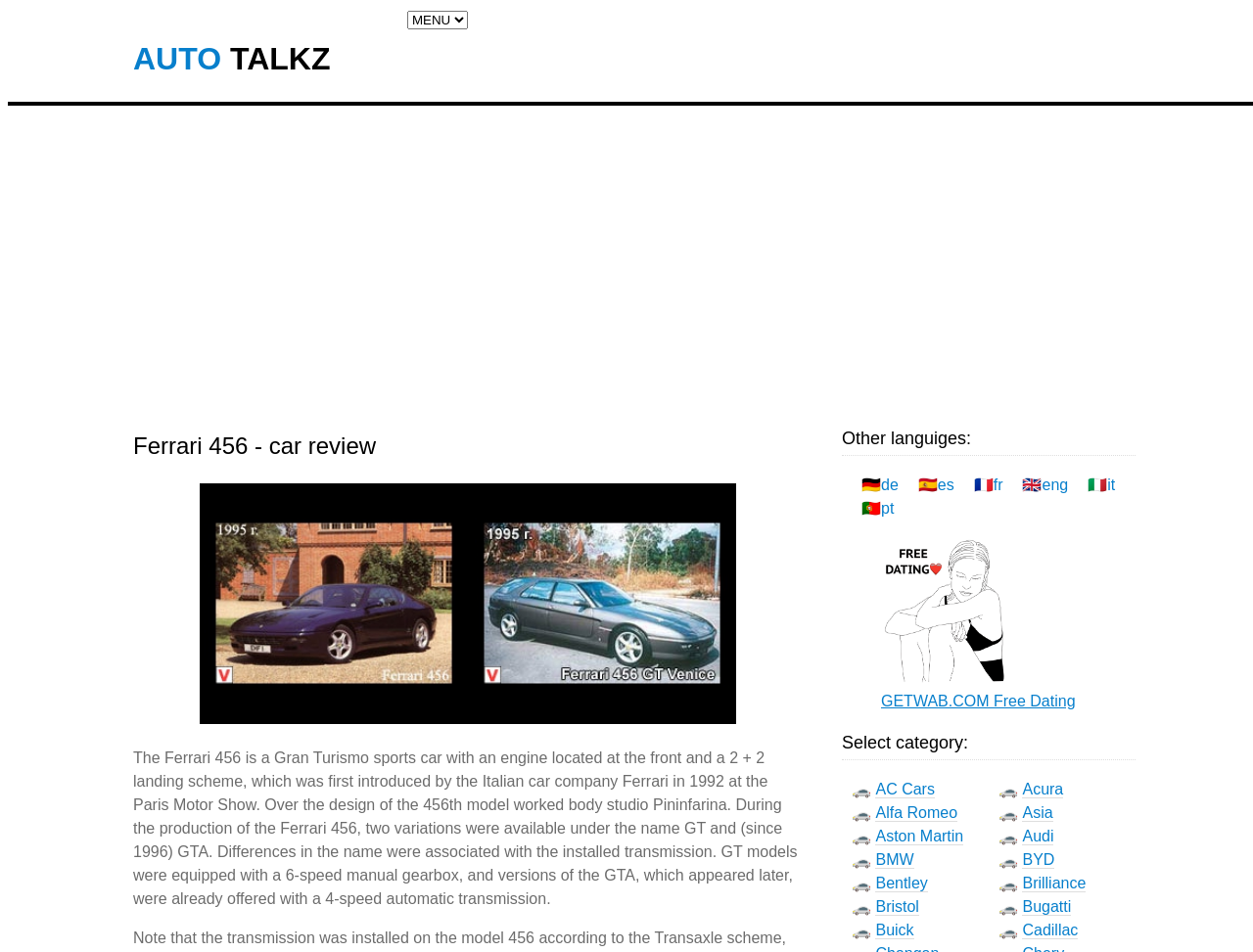Produce a meticulous description of the webpage.

The webpage is about the Ferrari 456, a Gran Turismo sports car. At the top, there is a link to "AUTO TALKZ" and a combobox. Below them, there is an advertisement iframe. 

The main content starts with a heading "Ferrari 456 - car review" followed by an image of the Ferrari 456. Below the image, there is a paragraph of text describing the Ferrari 456, its engine, design, and production history.

On the right side of the page, there are links to other languages, including German, Spanish, French, English, Italian, and Portuguese. 

Below the language links, there is a section with a heading "Select category:" followed by a list of car brands, including AC Cars, Acura, Alfa Romeo, Asia, Aston Martin, Audi, BMW, BYD, Bentley, Brilliance, Bristol, Bugatti, Buick, and Cadillac. Each brand is represented by a link and some have an icon of a car. 

There is also a figure with an image and a caption "GETWAB.COM Free Dating" on the right side of the page, which appears to be an advertisement.